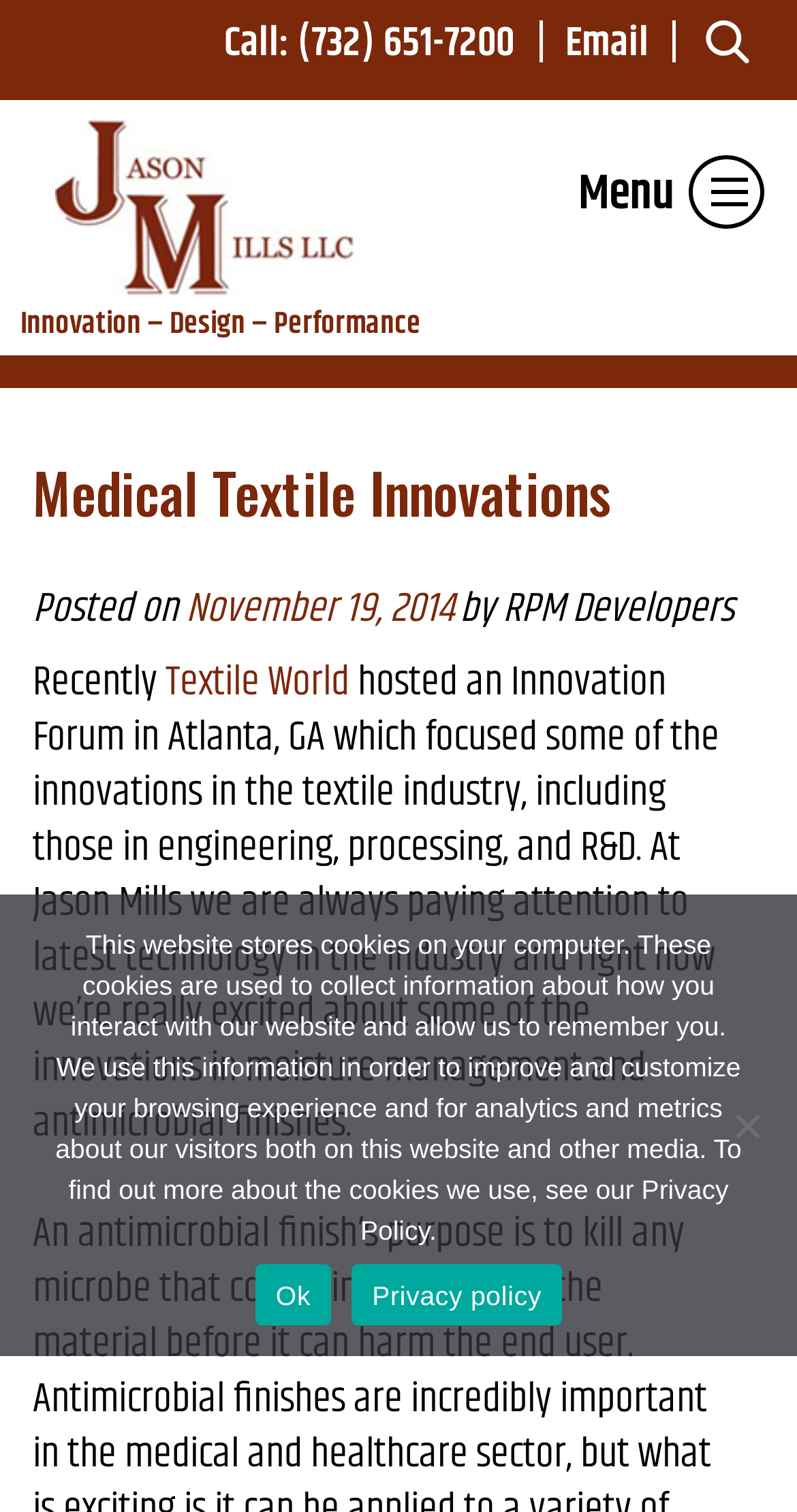Using the webpage screenshot, locate the HTML element that fits the following description and provide its bounding box: "Email".

[0.71, 0.008, 0.815, 0.05]